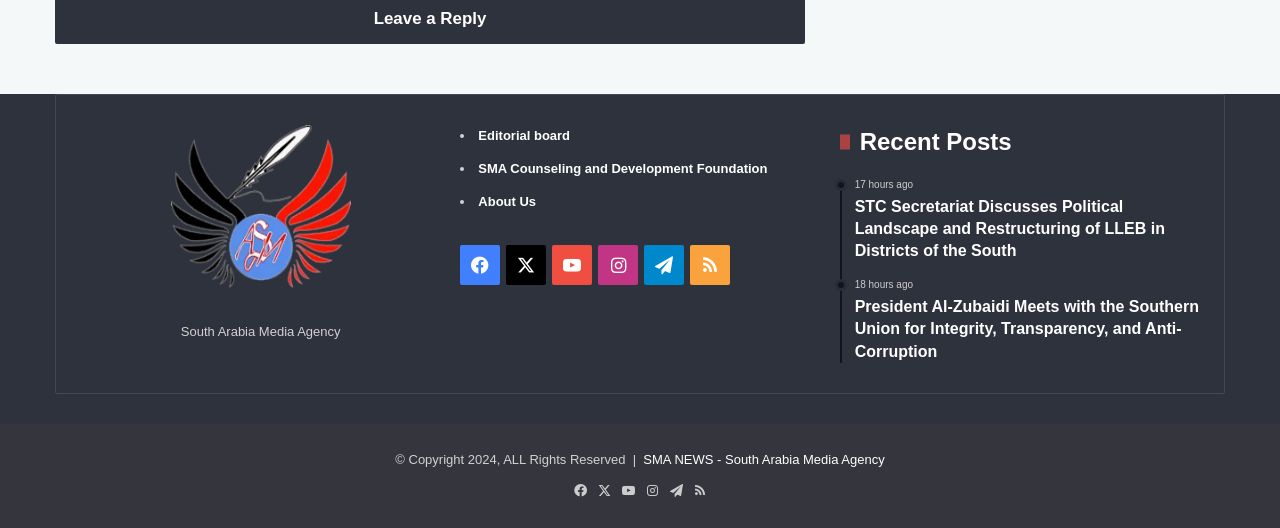Please reply with a single word or brief phrase to the question: 
What are the social media platforms available?

Facebook, YouTube, Instagram, Telegram, RSS